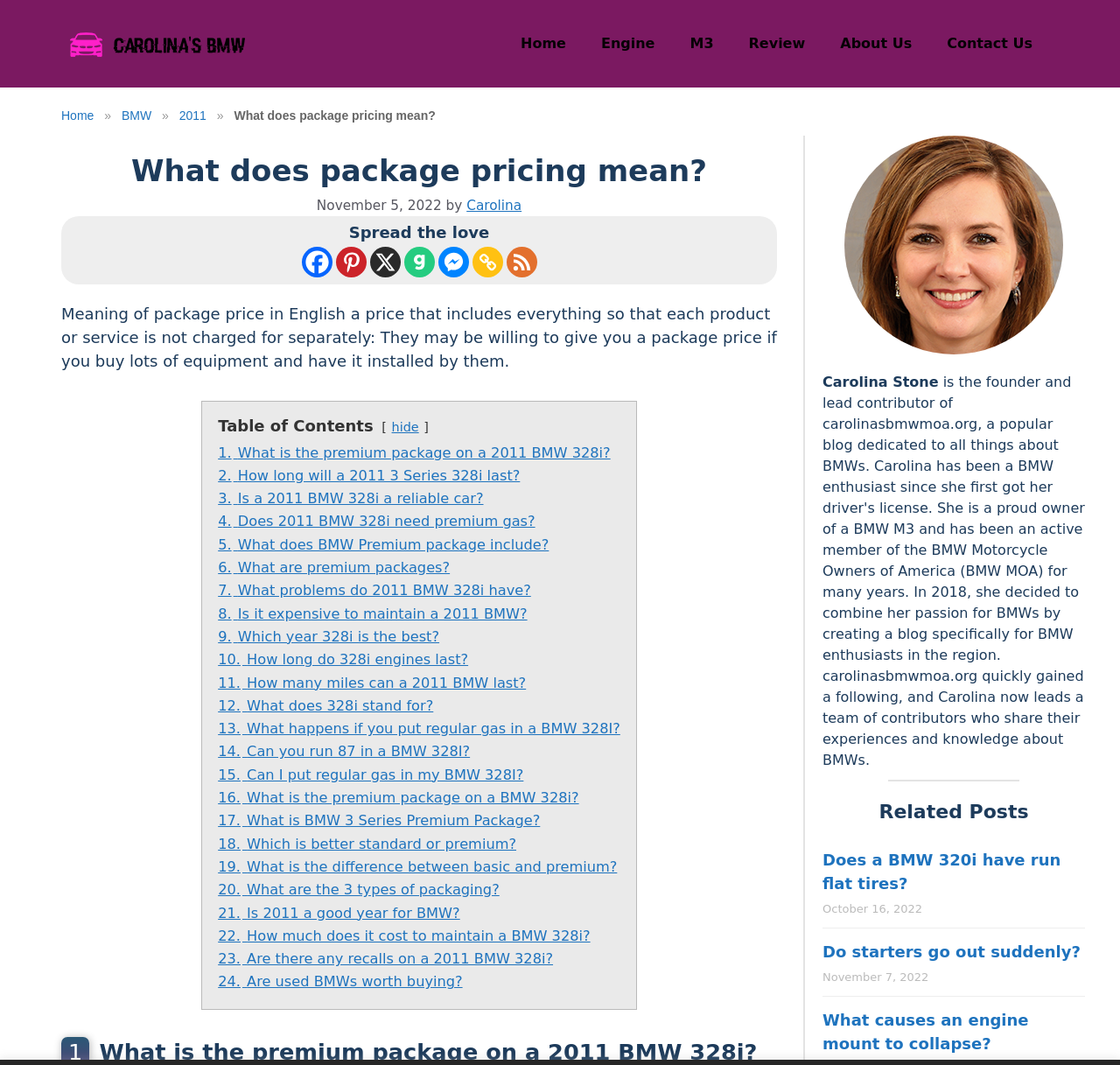Pinpoint the bounding box coordinates of the element that must be clicked to accomplish the following instruction: "Click on the 'What does package pricing mean?' heading". The coordinates should be in the format of four float numbers between 0 and 1, i.e., [left, top, right, bottom].

[0.055, 0.144, 0.694, 0.177]